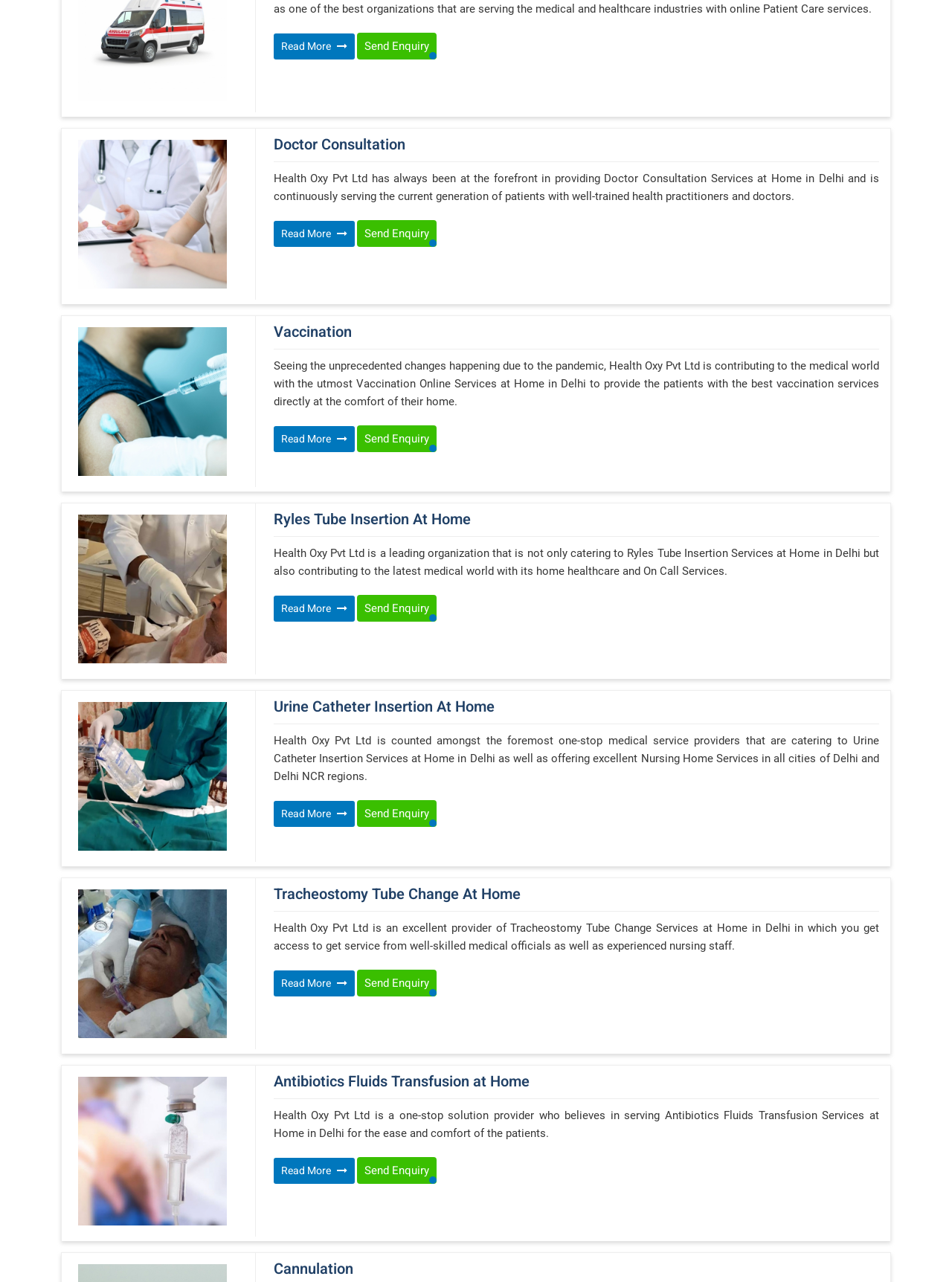Locate the bounding box coordinates of the area that needs to be clicked to fulfill the following instruction: "Read more about Vaccination Services at Home in Delhi". The coordinates should be in the format of four float numbers between 0 and 1, namely [left, top, right, bottom].

[0.287, 0.172, 0.372, 0.192]